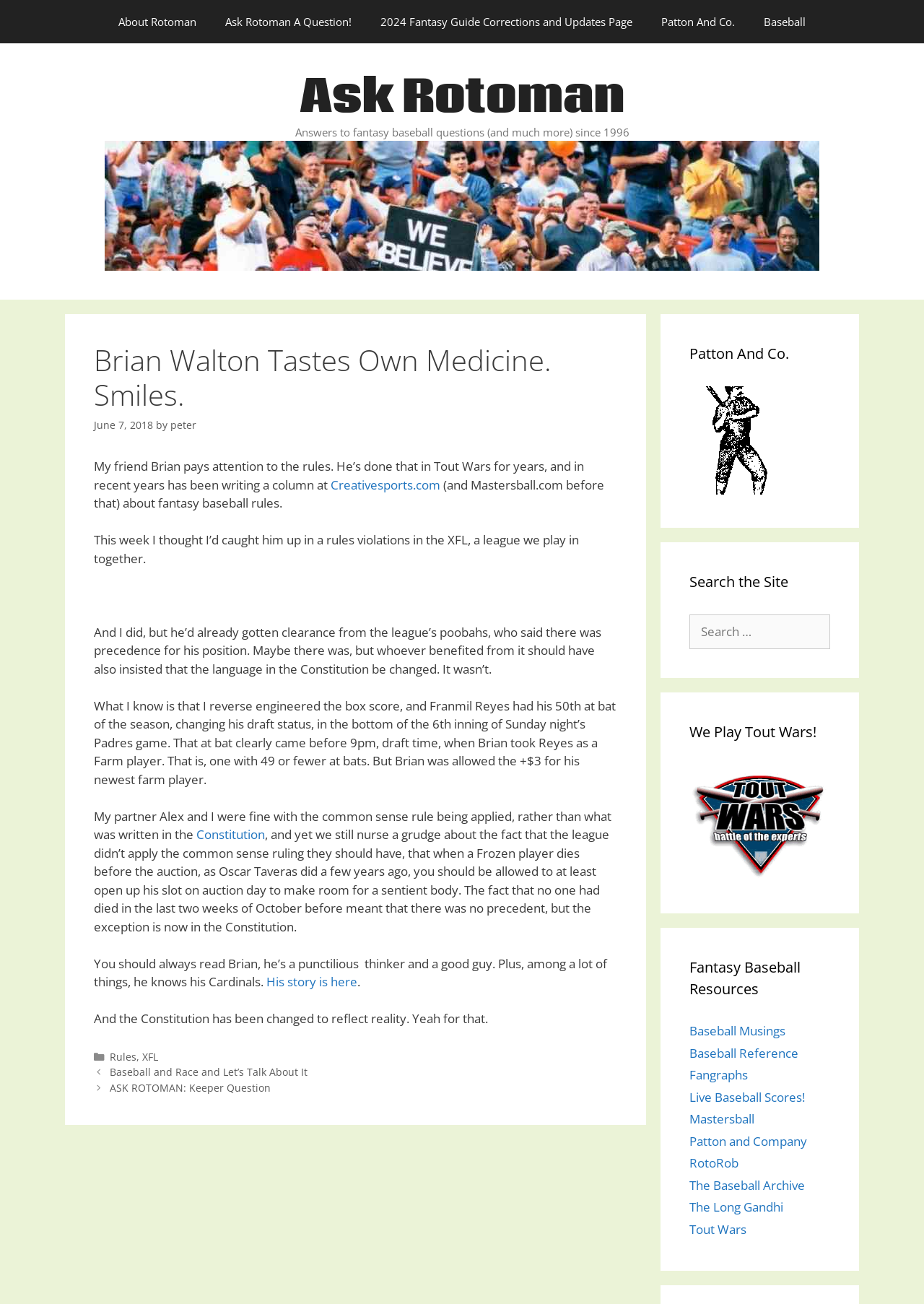Determine the bounding box coordinates of the clickable element necessary to fulfill the instruction: "Check the 'Fantasy Baseball Resources'". Provide the coordinates as four float numbers within the 0 to 1 range, i.e., [left, top, right, bottom].

[0.746, 0.734, 0.898, 0.767]